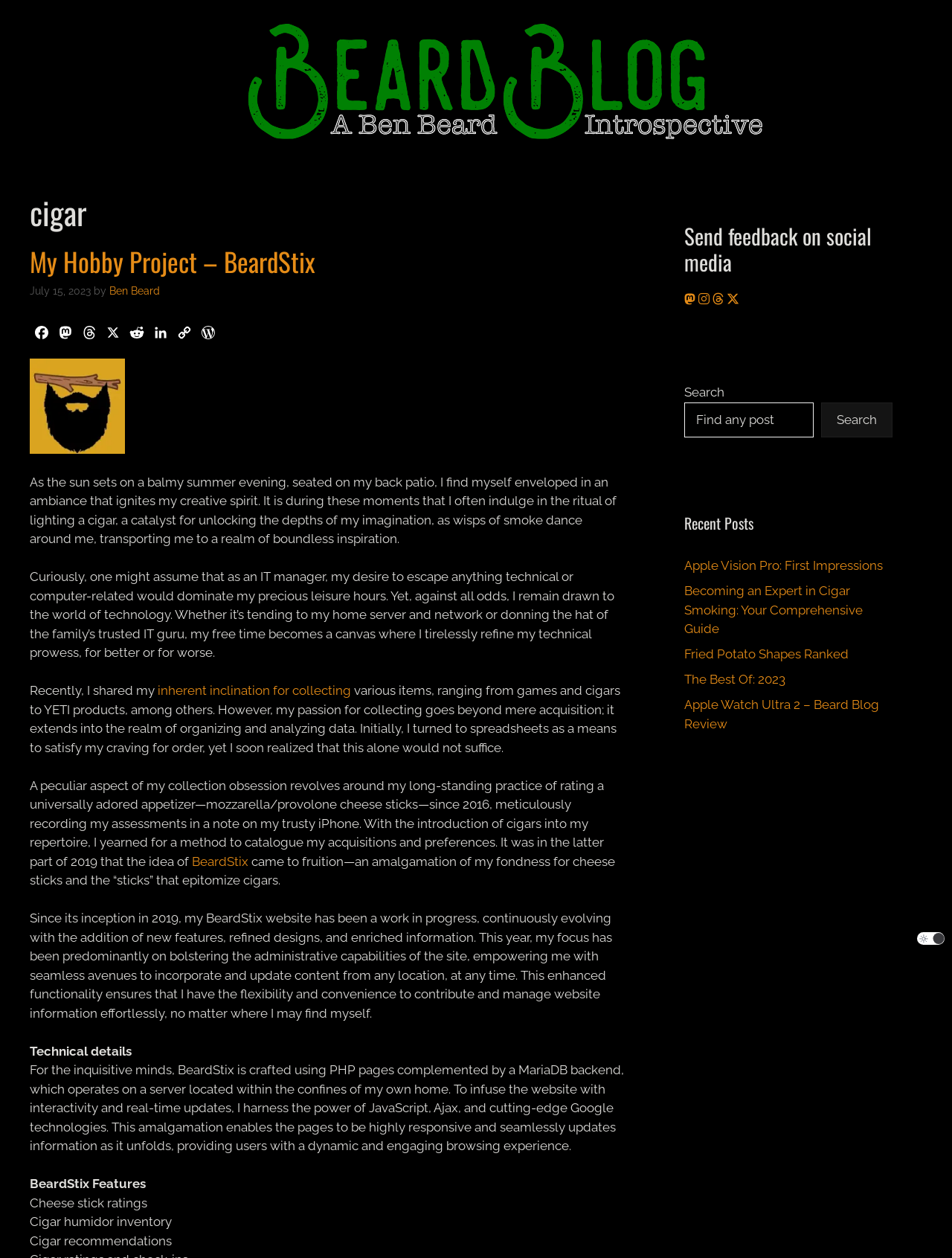Observe the image and answer the following question in detail: What is the name of the blog?

The name of the blog can be found in the banner section at the top of the webpage, which contains a link with the text 'Beard Blog'.